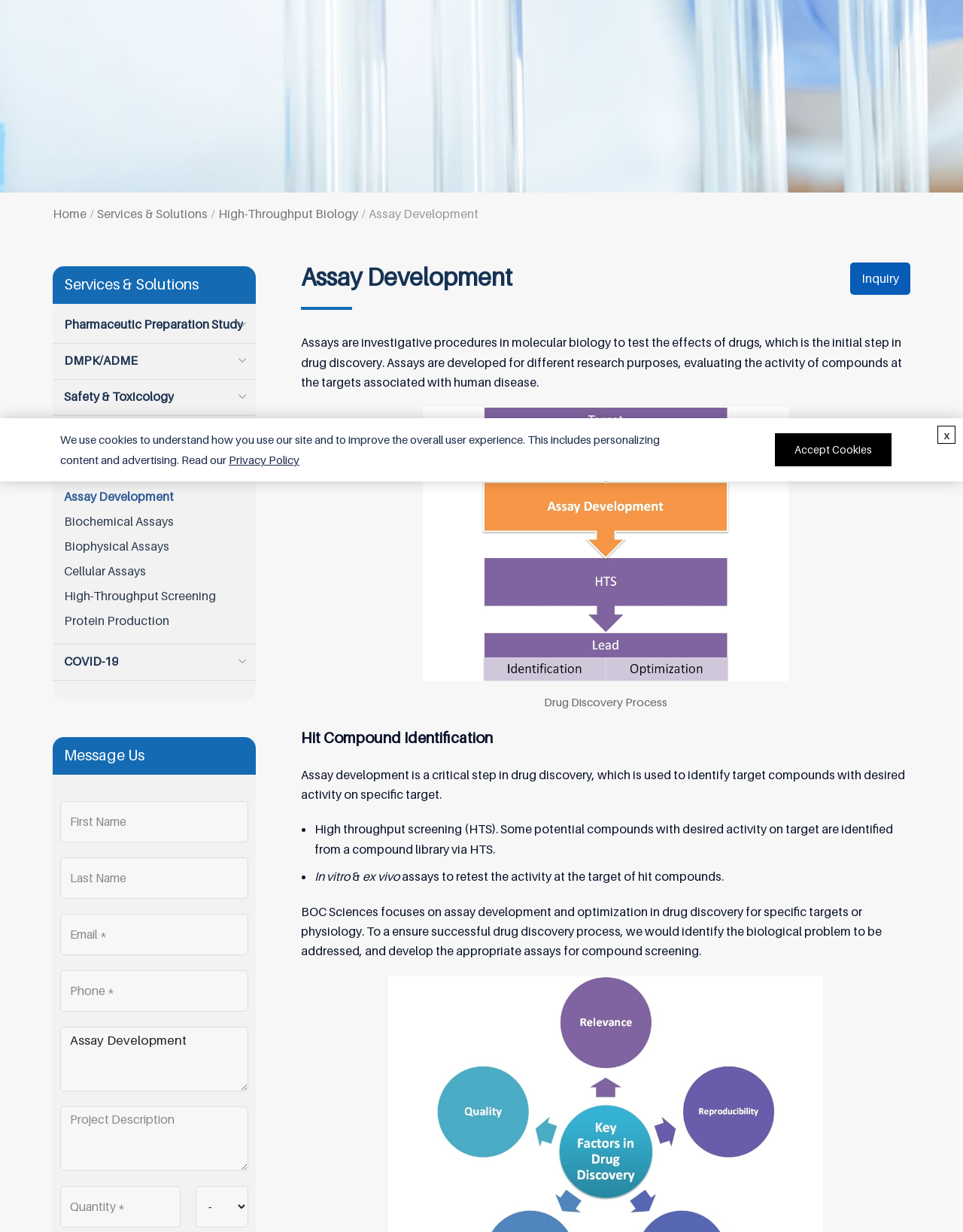Locate the UI element that matches the description name="I_{SECTION:[Contact Information]}Last Name" placeholder="Last Name" in the webpage screenshot. Return the bounding box coordinates in the format (top-left x, top-left y, bottom-right x, bottom-right y), with values ranging from 0 to 1.

[0.062, 0.696, 0.258, 0.73]